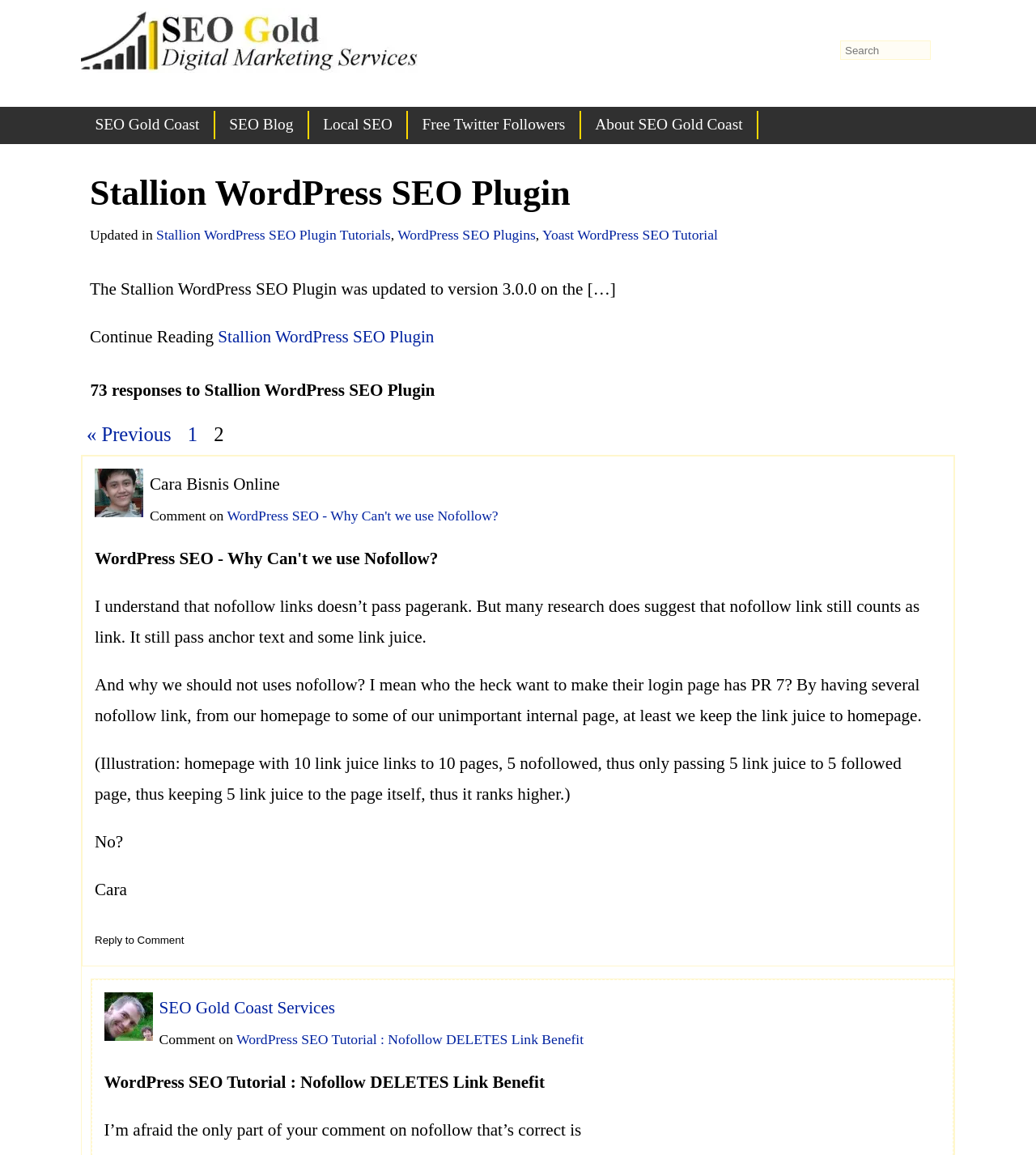Determine the title of the webpage and give its text content.

Stallion WordPress SEO Plugin